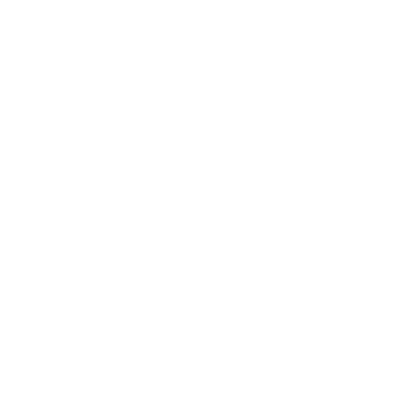Carefully examine the image and provide an in-depth answer to the question: Is the playpen suitable for outdoor use?

The caption explicitly states that the playpen is ideal for indoor or outdoor use, making it a versatile and practical choice for pet owners.